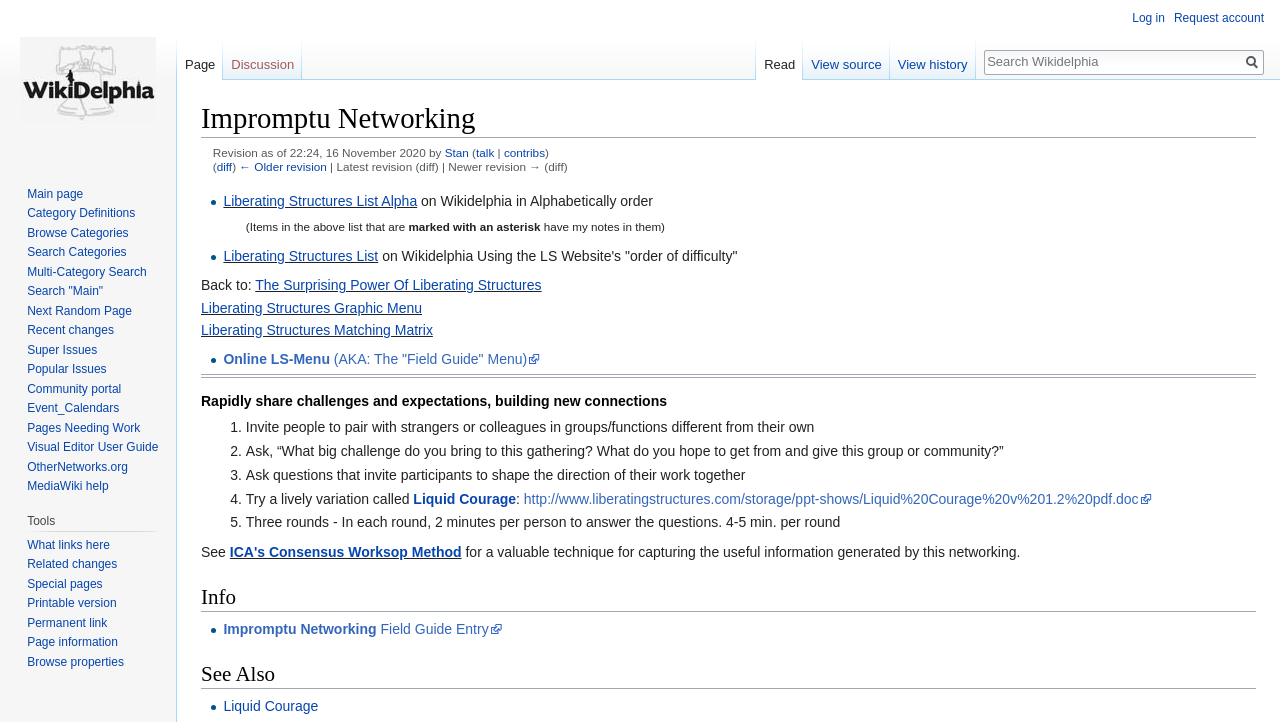Determine the bounding box coordinates of the section to be clicked to follow the instruction: "View history". The coordinates should be given as four float numbers between 0 and 1, formatted as [left, top, right, bottom].

[0.695, 0.055, 0.762, 0.112]